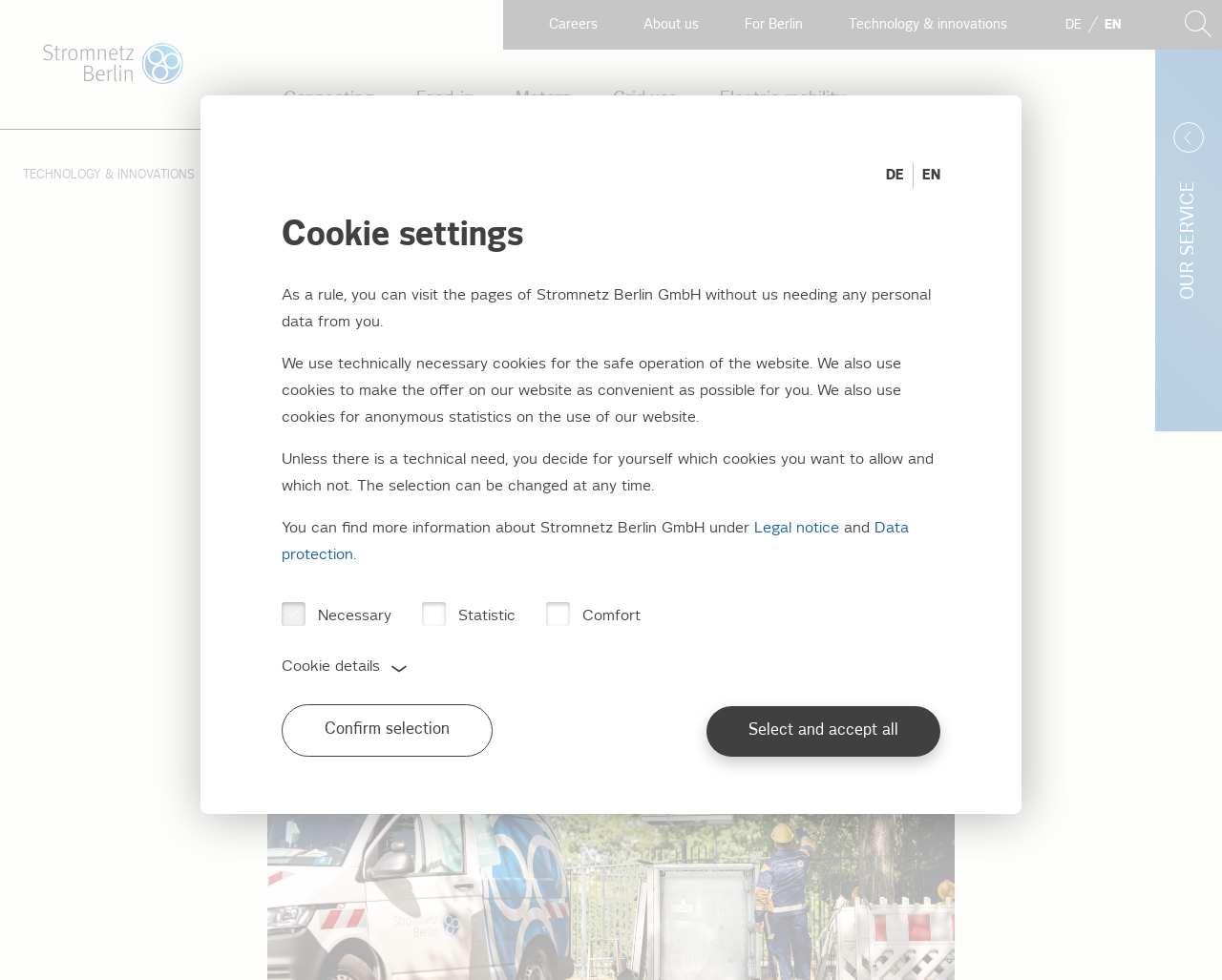Can you find the bounding box coordinates for the element to click on to achieve the instruction: "Click on the 'Connecting' button"?

[0.215, 0.07, 0.323, 0.132]